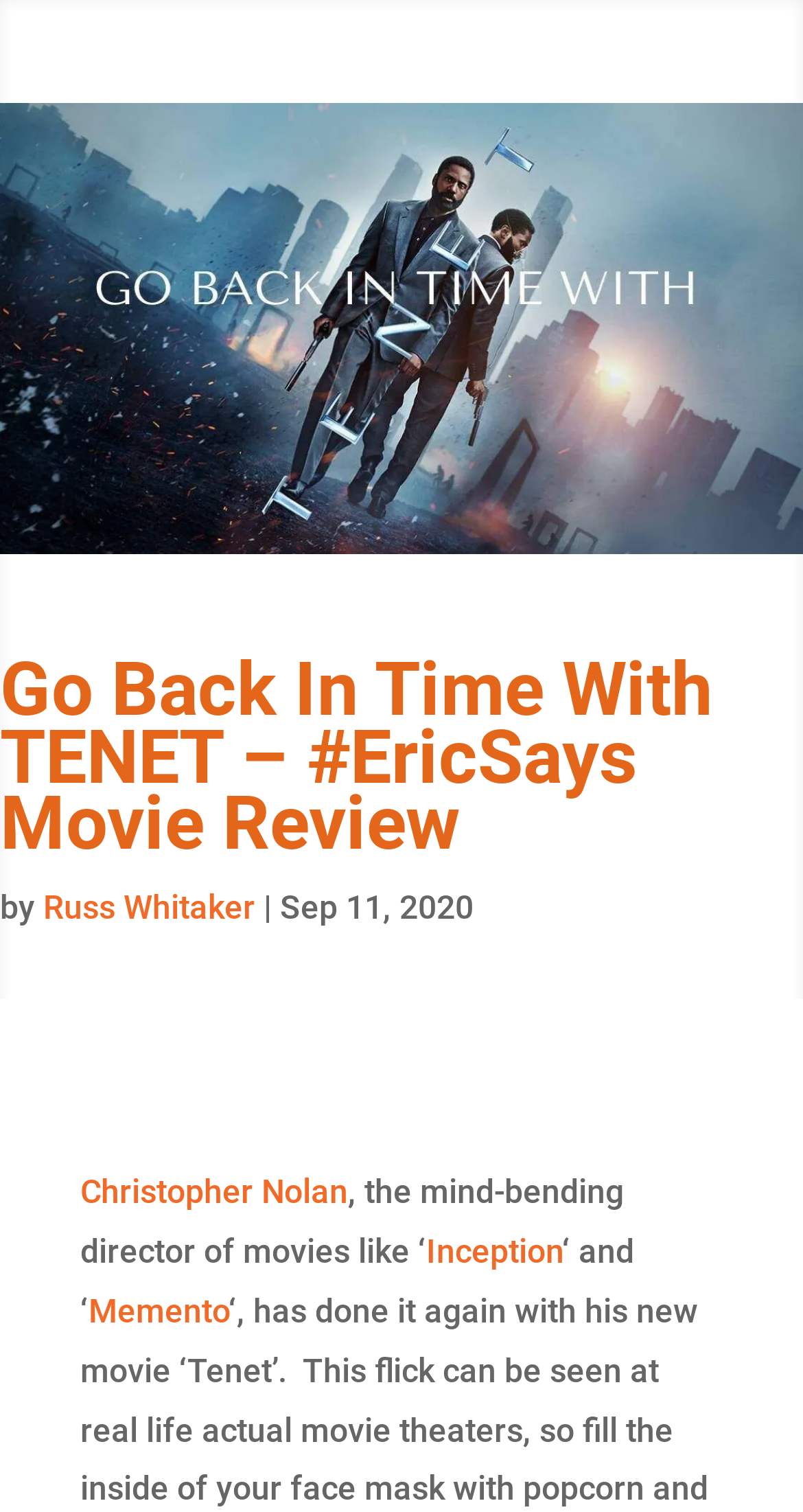Can you extract the primary headline text from the webpage?

Go Back In Time With TENET – #EricSays Movie Review